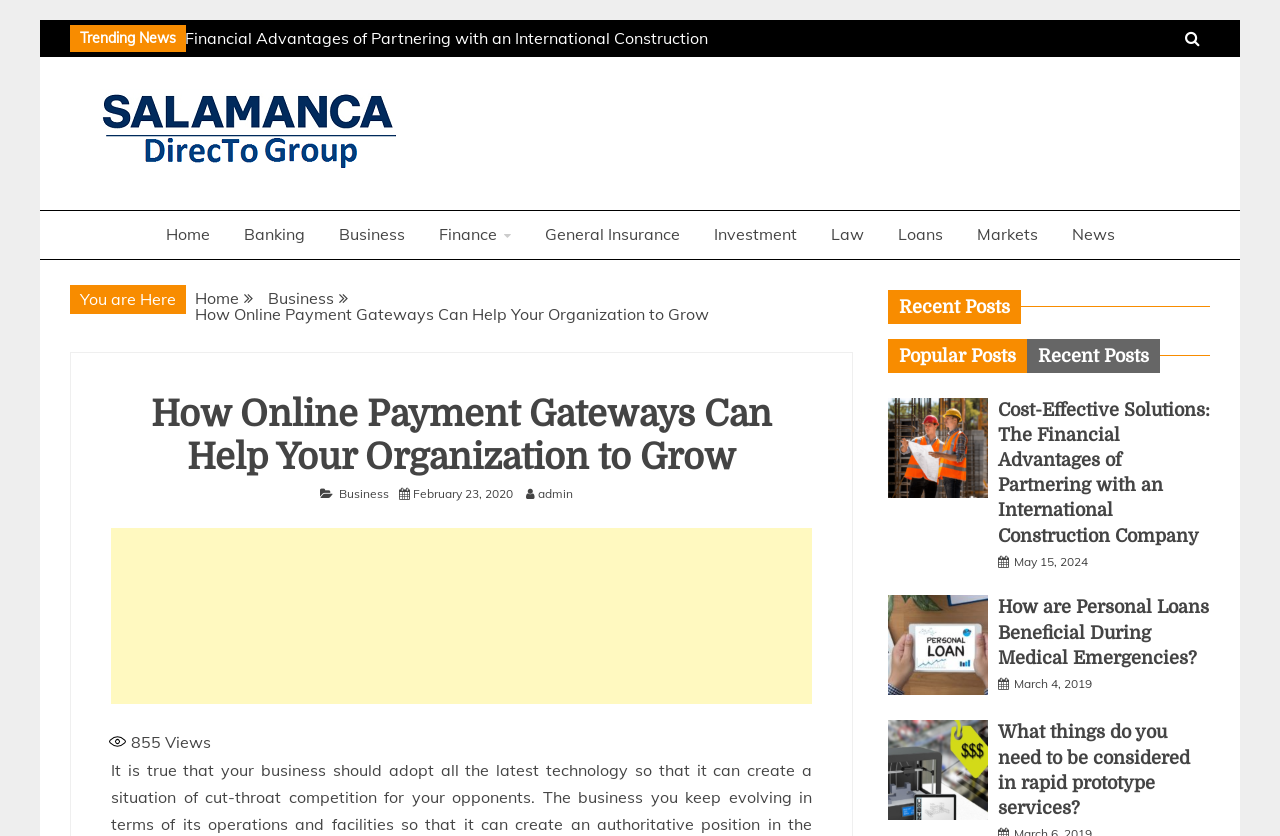Construct a thorough caption encompassing all aspects of the webpage.

This webpage appears to be a blog or news article page, with a focus on business and finance. At the top, there is a link to skip to the content, followed by a "Trending News" section. Below this, there are two identical links to an article titled "Uncovering Infidelity with Professional Services in Singapore".

To the right of these links, there is a navigation menu with various categories, including "Business and Finance", "Home", "Banking", "Business", "Finance", "General Insurance", "Investment", "Law", "Loans", "Markets", and "News". Each of these categories has a corresponding link.

Below the navigation menu, there is a breadcrumb trail showing the current page's location, with links to "Home" and "Business". The main content of the page is an article titled "How Online Payment Gateways Can Help Your Organization to Grow", with a heading and a brief description. There are also links to the categories "Business" and "February 23, 2020", as well as a link to the author "admin".

On the right side of the page, there is an advertisement iframe. Below this, there are two static text elements displaying the number of views ("855") and the label "Views".

Further down the page, there is a "Recent Posts" section, with a tab list containing two tabs: "Popular Posts" and "Recent Posts". The "Recent Posts" tab is not selected, and it controls a menu. Below the tab list, there are three article summaries, each with a heading, a link to the article, and a link to the publication date. The articles are titled "Cost-Effective Solutions: The Financial Advantages of Partnering with an International Construction Company", "How are Personal Loans Beneficial During Medical Emergencies?", and "What things do you need to be considered in rapid prototype services?". Each article summary also includes an image.